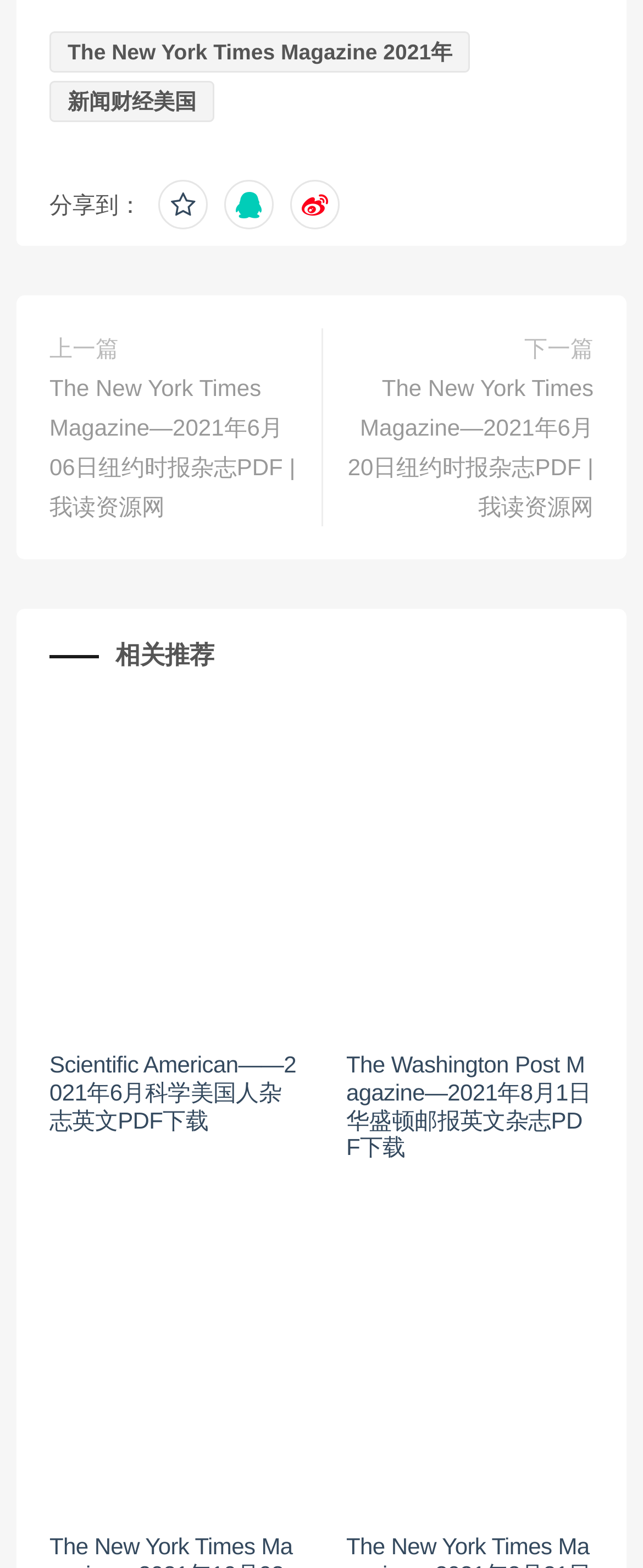Determine the bounding box coordinates of the clickable region to follow the instruction: "Download the Scientific American magazine".

[0.077, 0.454, 0.462, 0.612]